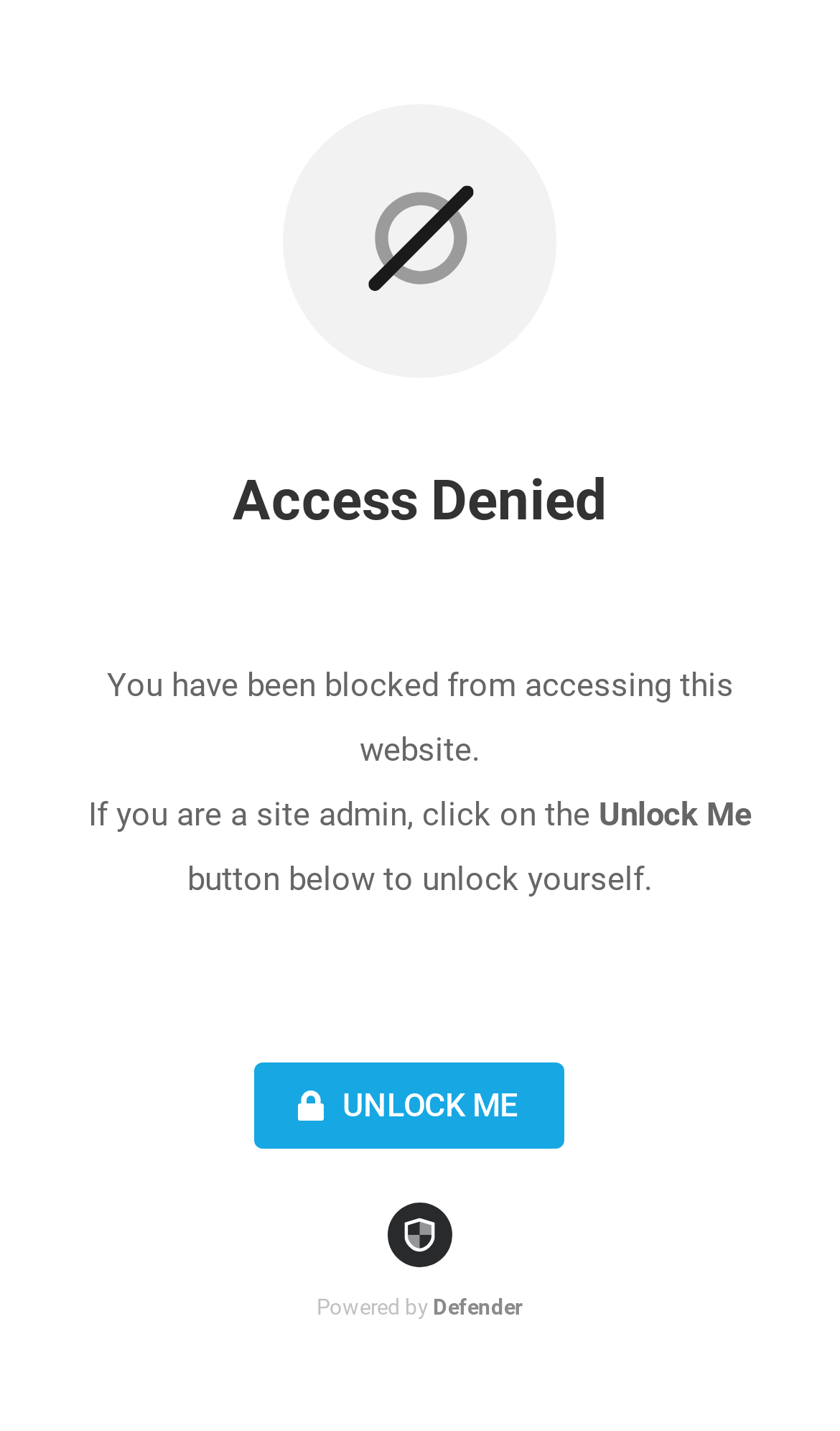Offer a meticulous caption that includes all visible features of the webpage.

The webpage displays an "Access Denied" message prominently at the top, taking up about half of the screen's width. Below this heading, there is a paragraph of text explaining that the user has been blocked from accessing the website. 

To the right of this paragraph, there is a call-to-action, "Unlock Me", which is a button. The button is positioned slightly below the paragraph, and its text is in all capital letters. 

Further down, there is another paragraph of text that provides instructions for site admins, telling them to click the "Unlock Me" button to unlock themselves. 

At the very bottom of the page, there is a credit line that reads "Powered by Defender", taking up a small portion of the screen's width.